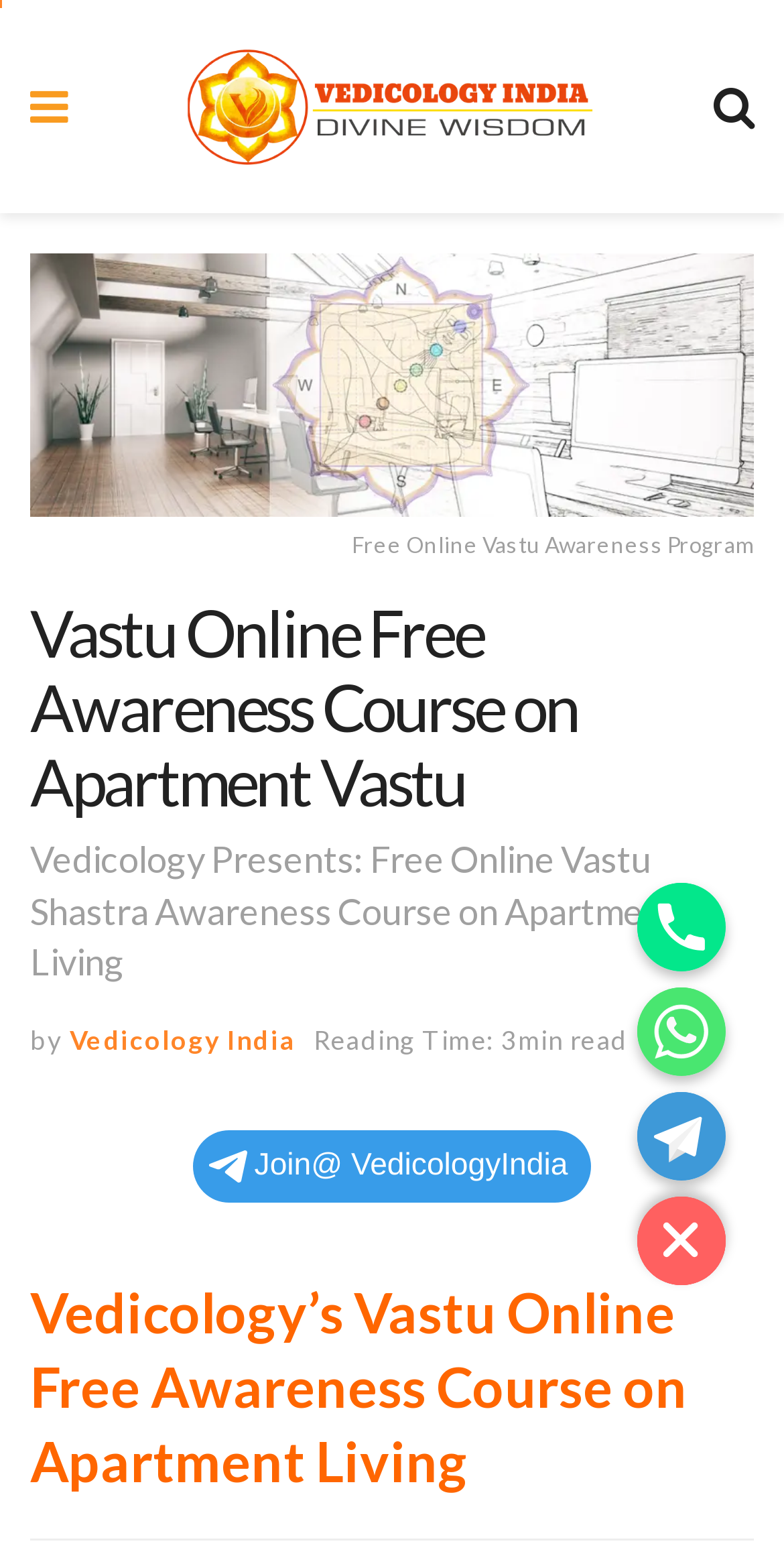What is the call-to-action on the page?
Based on the image, respond with a single word or phrase.

Join